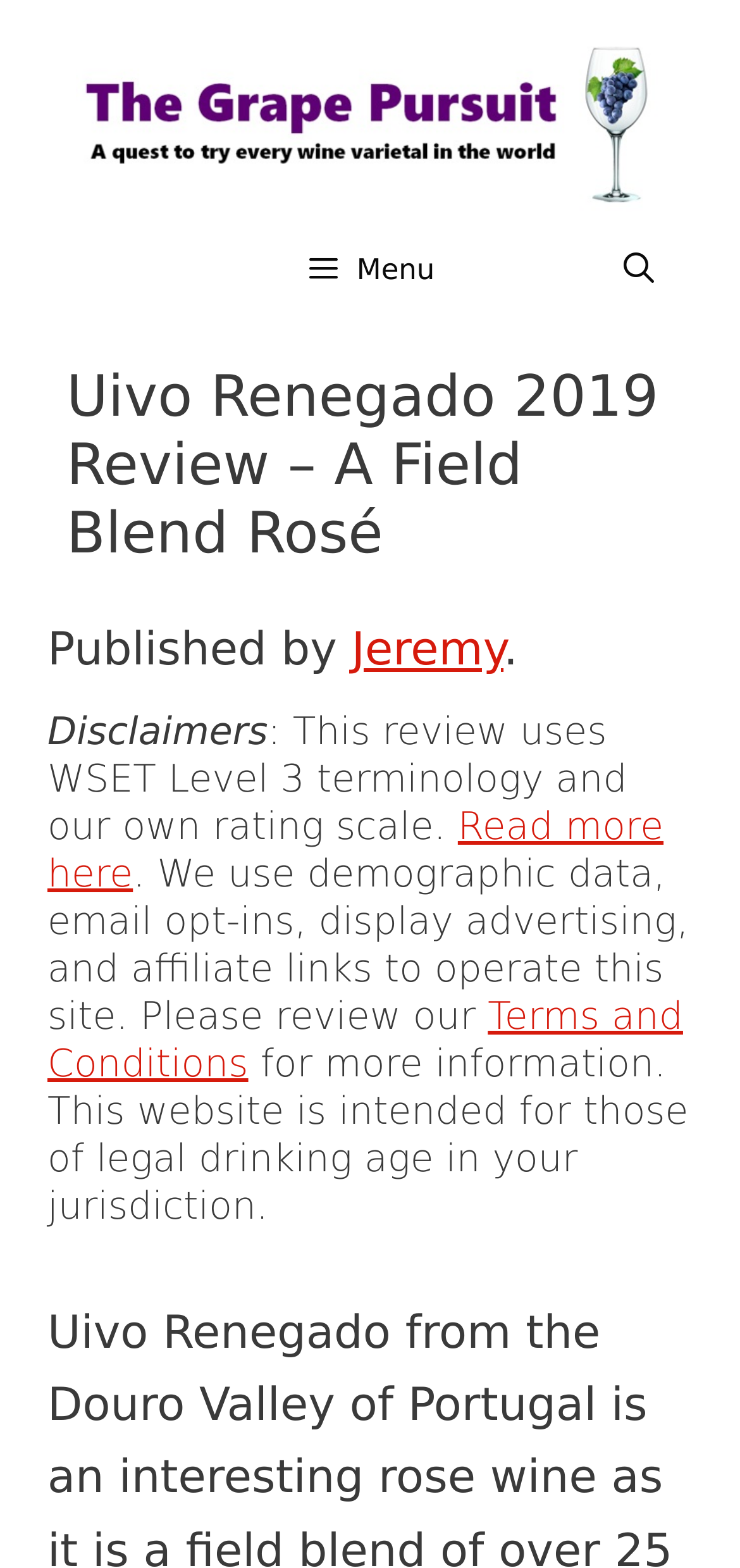What is the target audience of the website? From the image, respond with a single word or brief phrase.

Those of legal drinking age